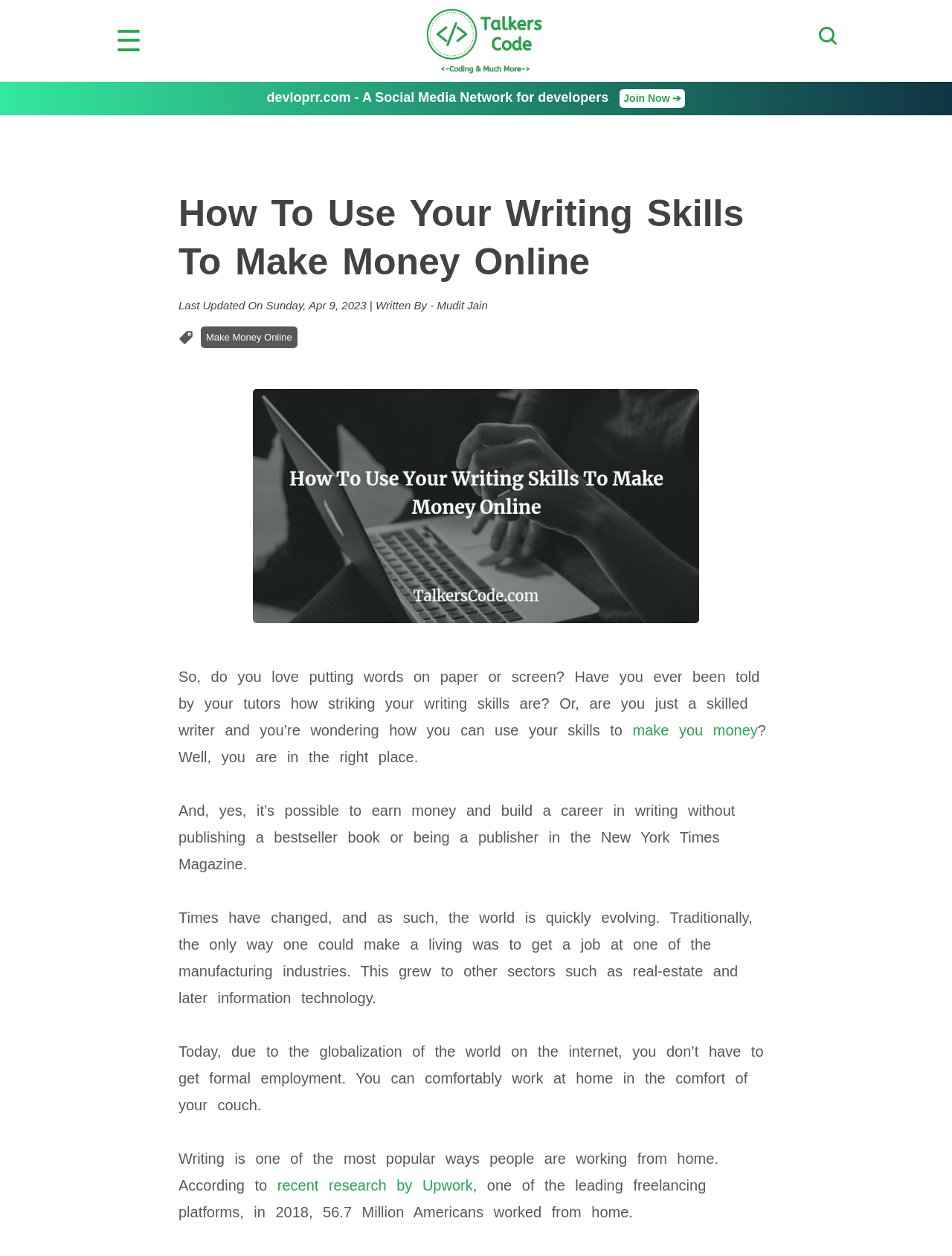What is the percentage of Americans who worked from home in 2018?
Using the visual information, reply with a single word or short phrase.

56.7 Million